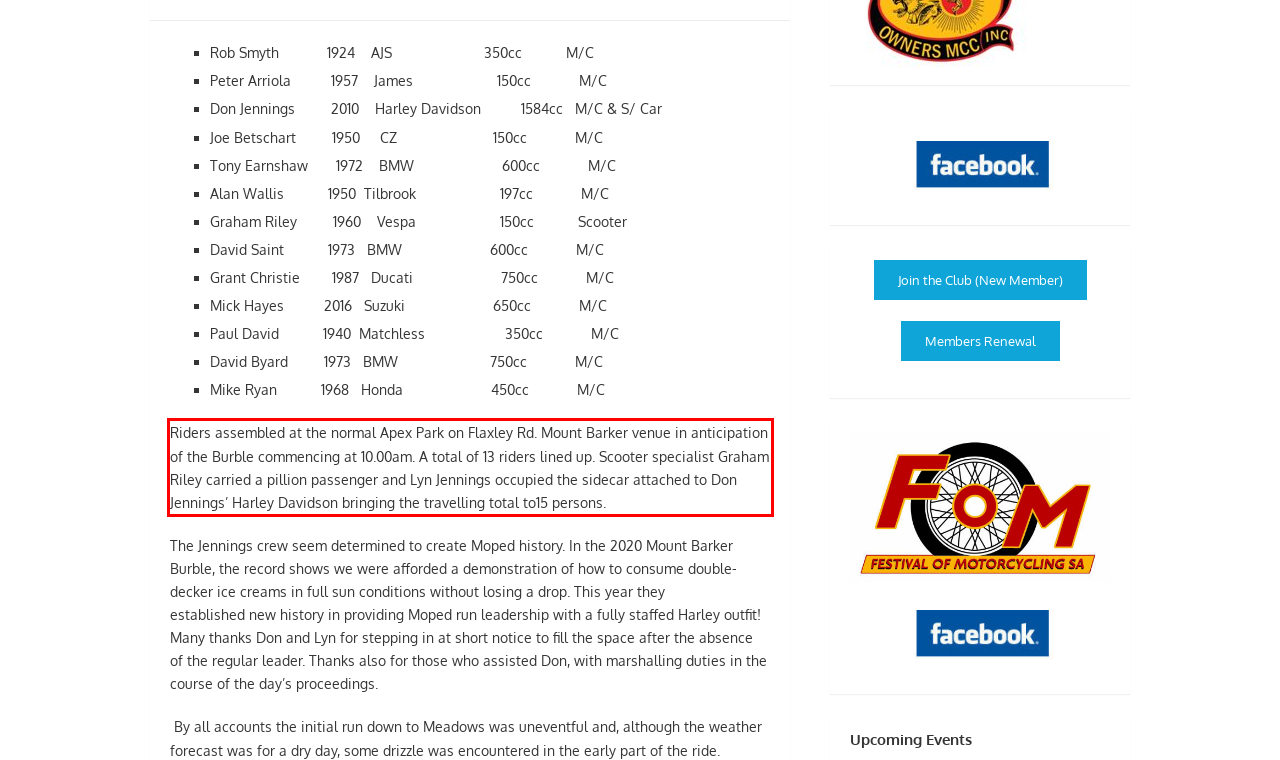You are presented with a webpage screenshot featuring a red bounding box. Perform OCR on the text inside the red bounding box and extract the content.

Riders assembled at the normal Apex Park on Flaxley Rd. Mount Barker venue in anticipation of the Burble commencing at 10.00am. A total of 13 riders lined up. Scooter specialist Graham Riley carried a pillion passenger and Lyn Jennings occupied the sidecar attached to Don Jennings’ Harley Davidson bringing the travelling total to15 persons.